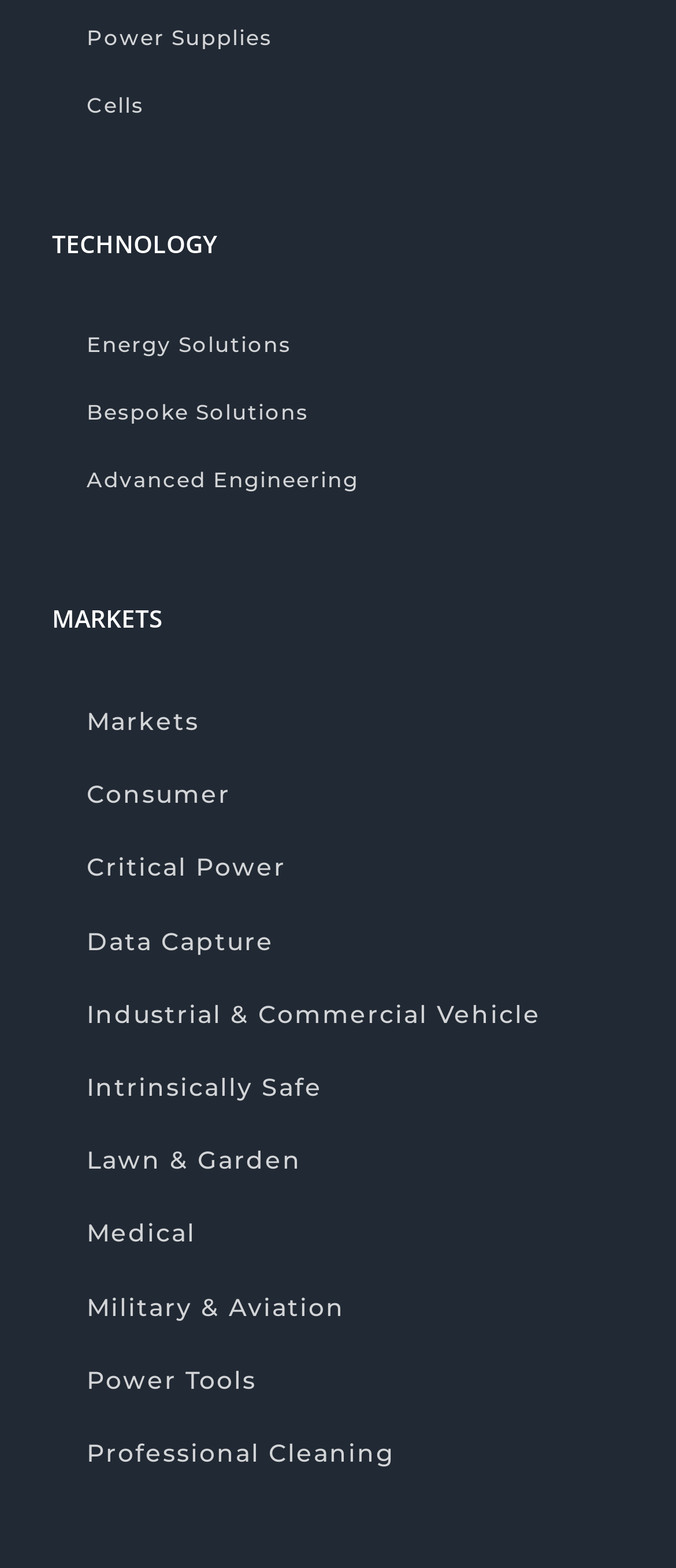Determine the bounding box coordinates of the clickable region to execute the instruction: "Explore Markets". The coordinates should be four float numbers between 0 and 1, denoted as [left, top, right, bottom].

[0.077, 0.438, 0.921, 0.485]